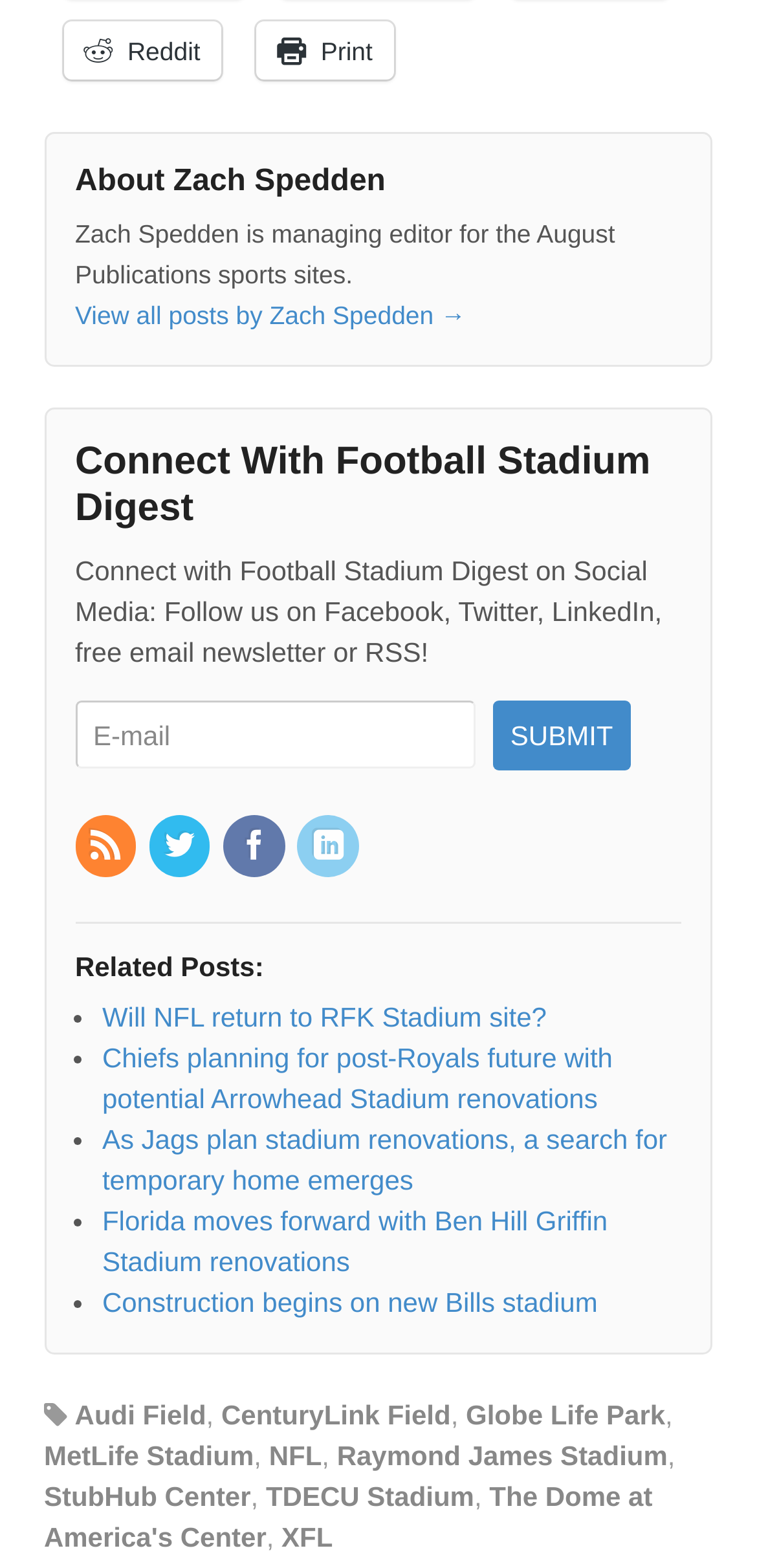What is the name of the managing editor?
Could you answer the question with a detailed and thorough explanation?

The answer can be found in the StaticText element with the text 'Zach Spedden is managing editor for the August Publications sports sites.' which is a child of the Root Element.